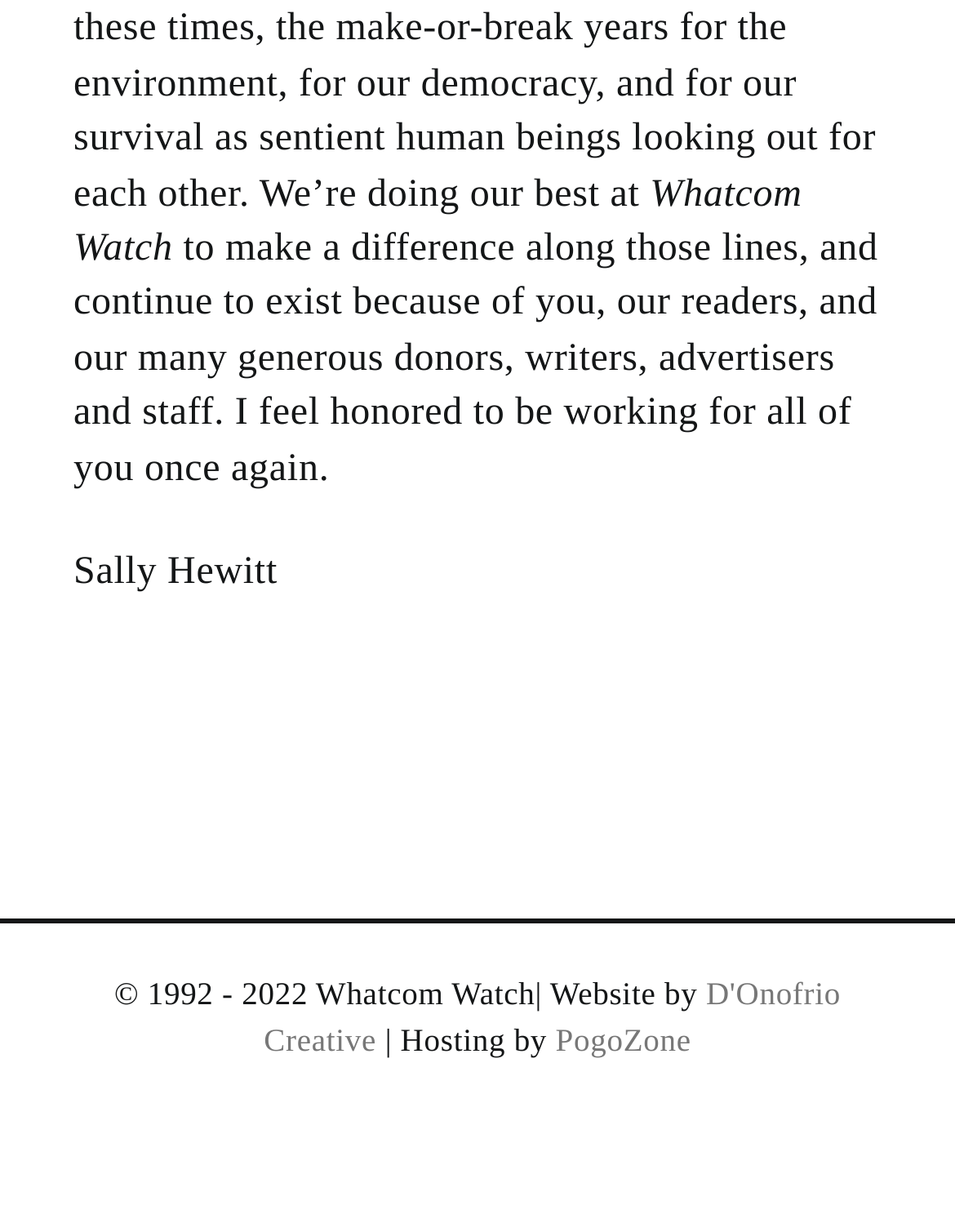How many social media links are there?
Look at the screenshot and respond with one word or a short phrase.

4